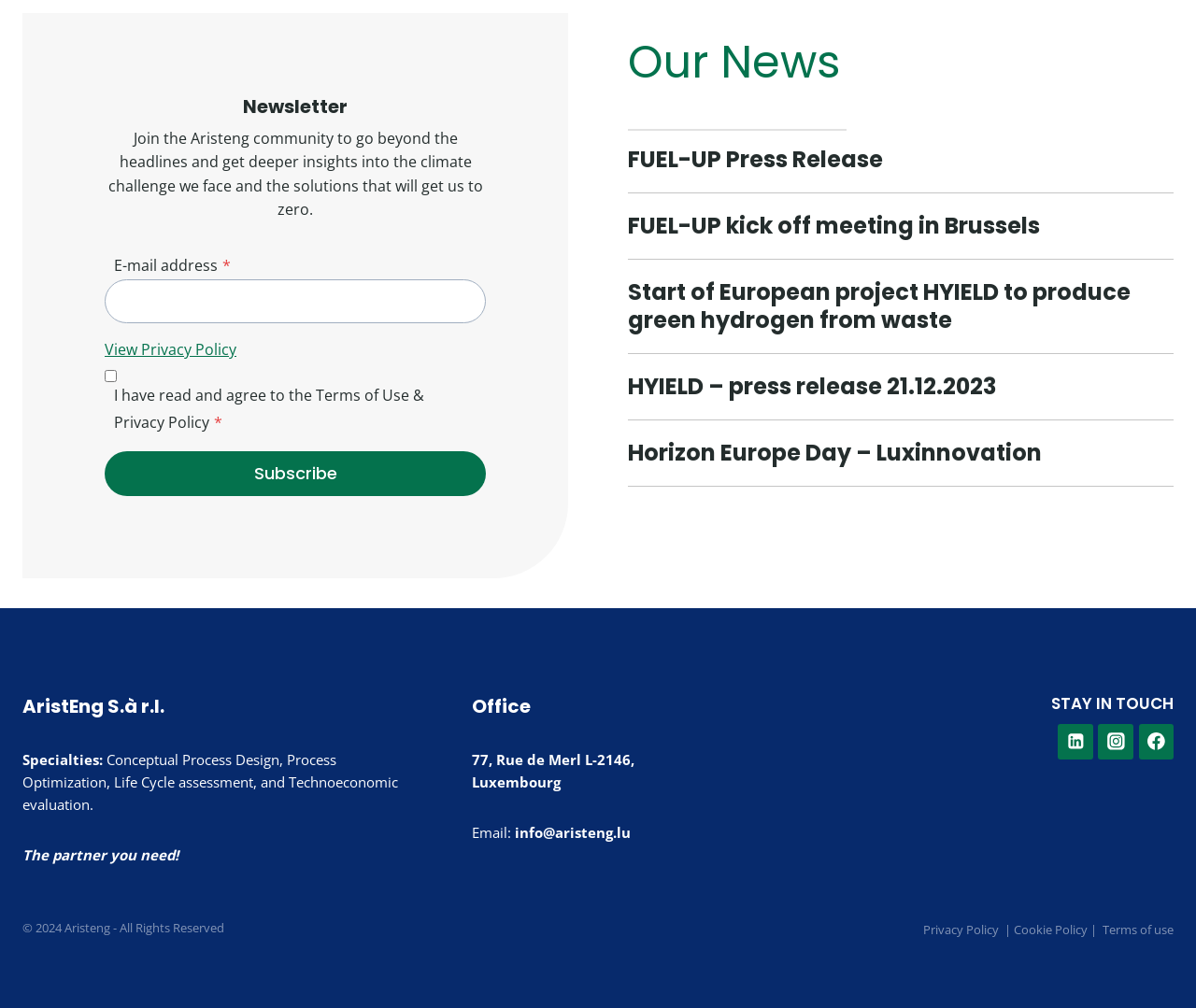What social media platforms are linked on the webpage?
Provide an in-depth and detailed explanation in response to the question.

At the bottom of the webpage, under the 'STAY IN TOUCH' section, there are links to three social media platforms: Linkedin, Instagram, and Facebook, each with an accompanying image.